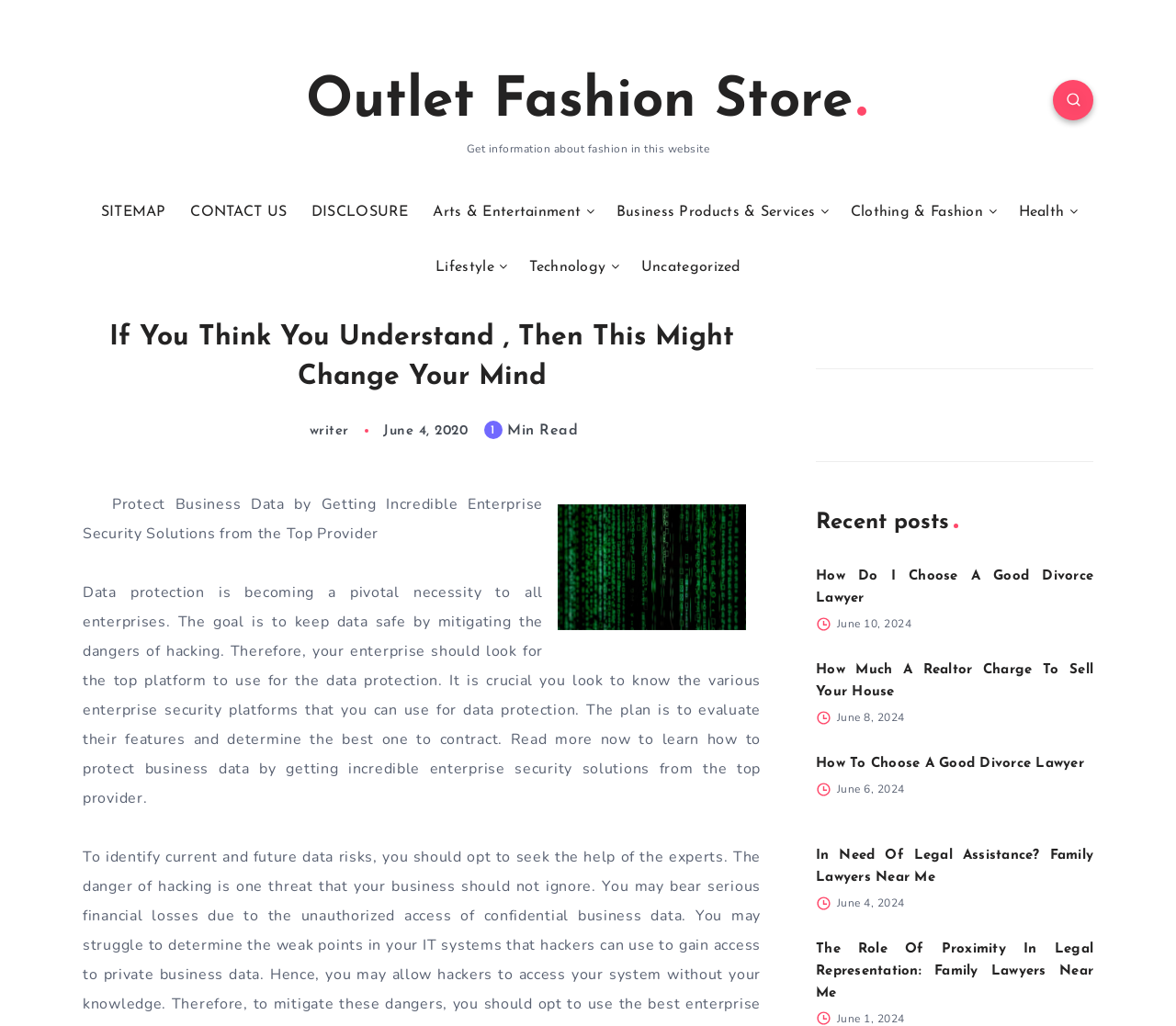What is the purpose of data protection?
Provide a detailed answer to the question using information from the image.

The purpose of data protection is to keep data safe by mitigating the dangers of hacking, as mentioned in the static text 'Data protection is becoming a pivotal necessity to all enterprises. The goal is to keep data safe by mitigating the dangers of hacking.'